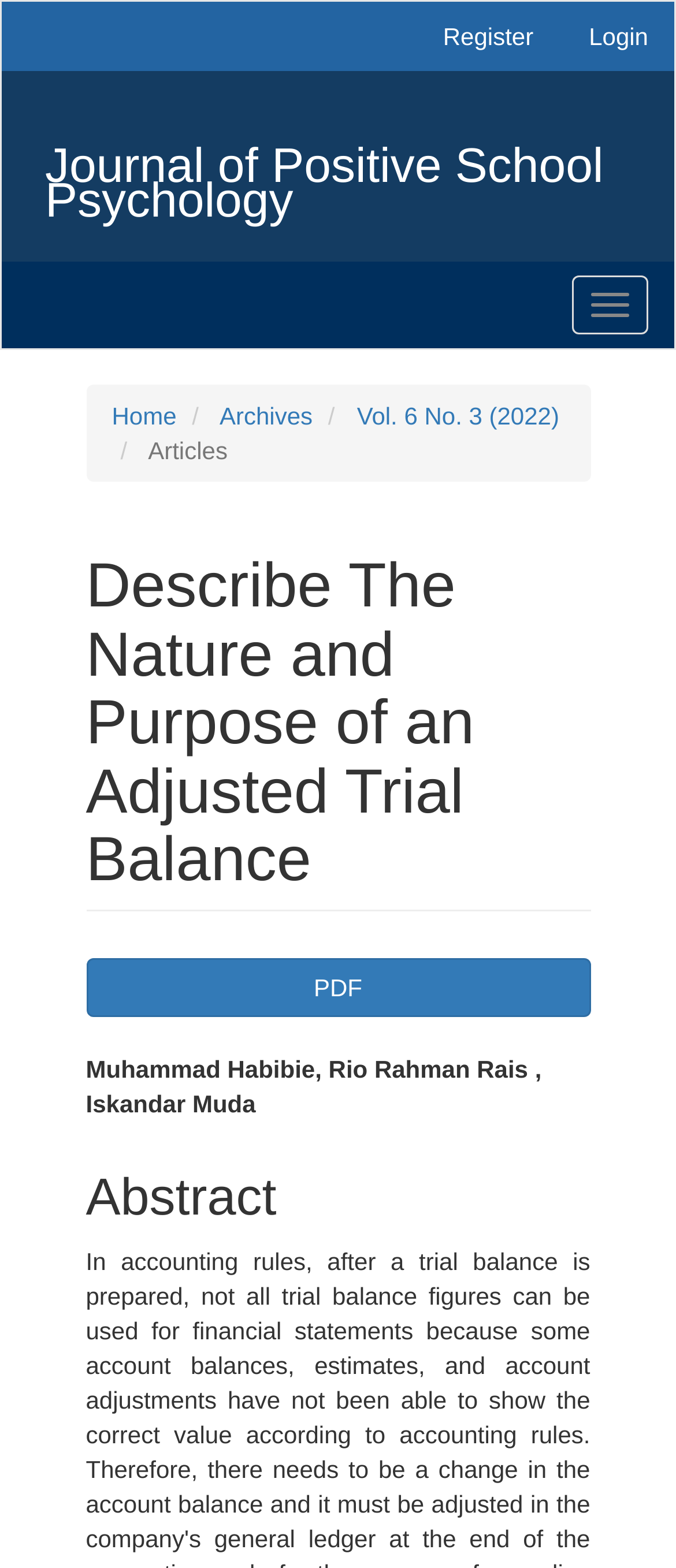Generate the text content of the main headline of the webpage.

Describe The Nature and Purpose of an Adjusted Trial Balance